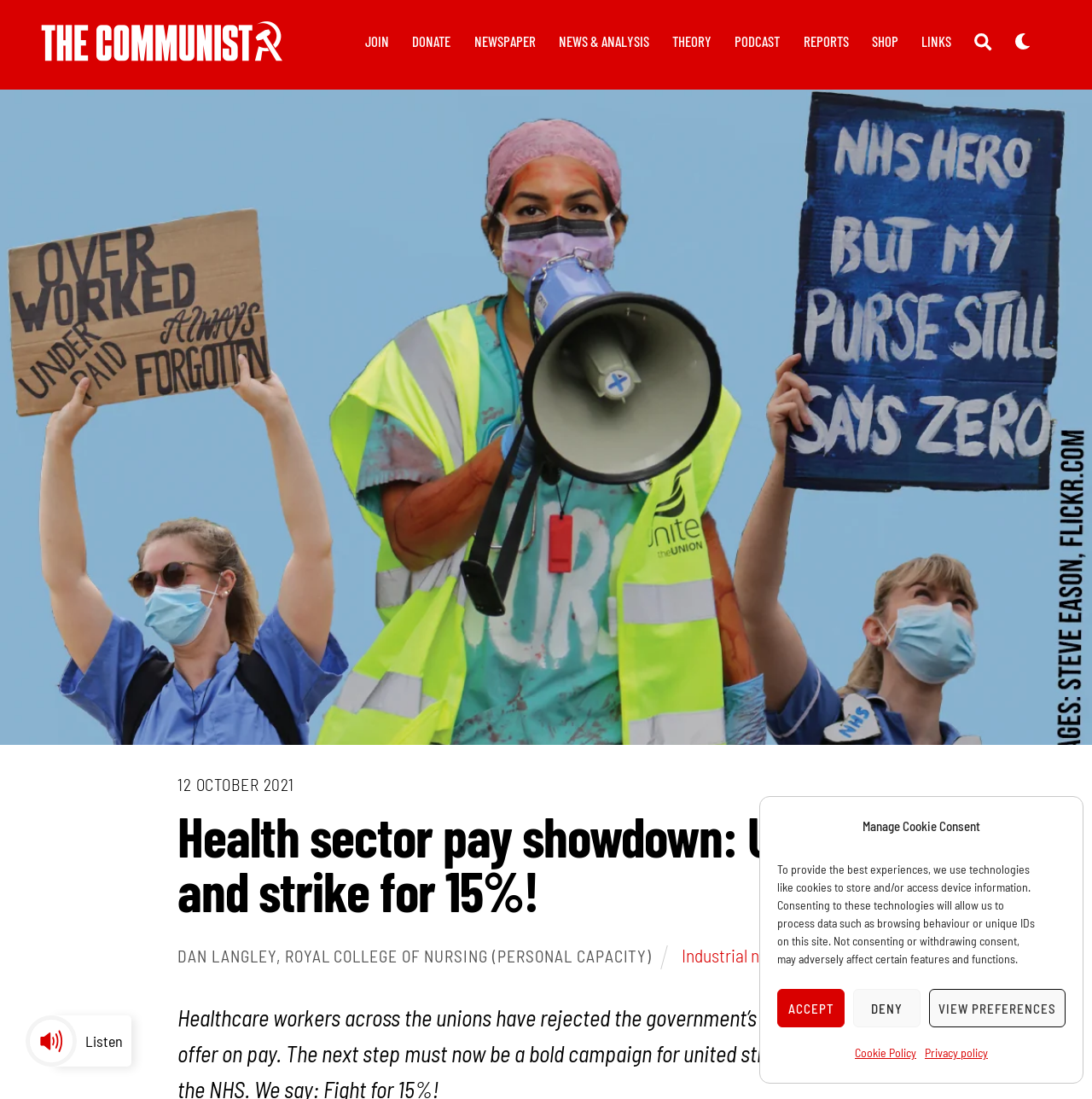Create an elaborate caption for the webpage.

The webpage appears to be an article from The Communist, a news and analysis website. At the top, there is a banner with the website's logo and a search bar on the right side. Below the banner, there are several links to different sections of the website, including JOIN, DONATE, NEWSPAPER, NEWS & ANALYSIS, THEORY, PODCAST, REPORTS, SHOP, and LINKS.

The main content of the webpage is an article titled "Health sector pay showdown: Unite and strike for 15%!" with a large image above the title. The article's publication date, October 12, 2021, is displayed below the image. The author of the article, Dan Langley, is mentioned, and his affiliation, Royal College of Nursing (personal capacity), is provided.

On the top right corner, there is a dialog box for managing cookie consent, which includes buttons to accept, deny, or view preferences. There are also links to the Cookie Policy and Privacy Policy.

At the bottom of the webpage, there is a button to listen to the article, accompanied by a Webreader Icon.